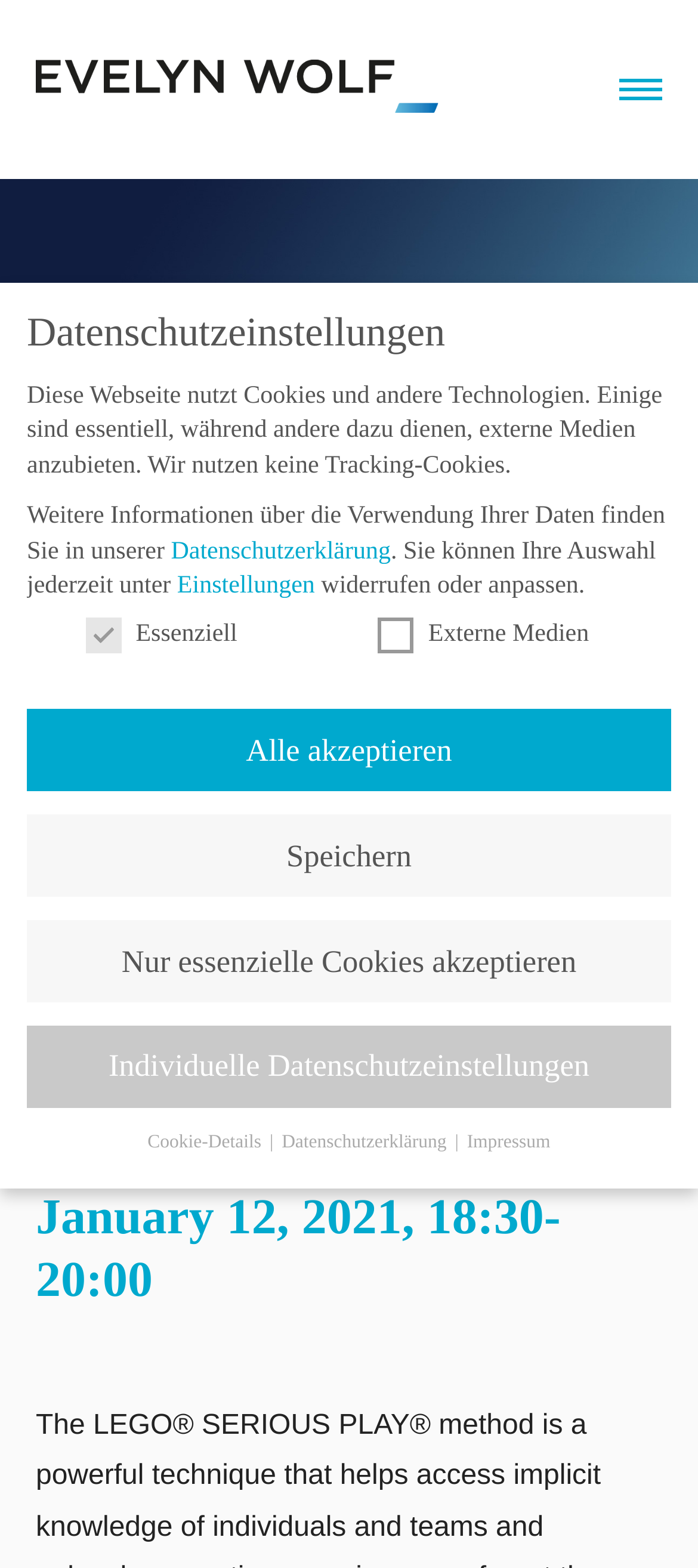Using the description "Cookie-Details", locate and provide the bounding box of the UI element.

[0.211, 0.723, 0.381, 0.736]